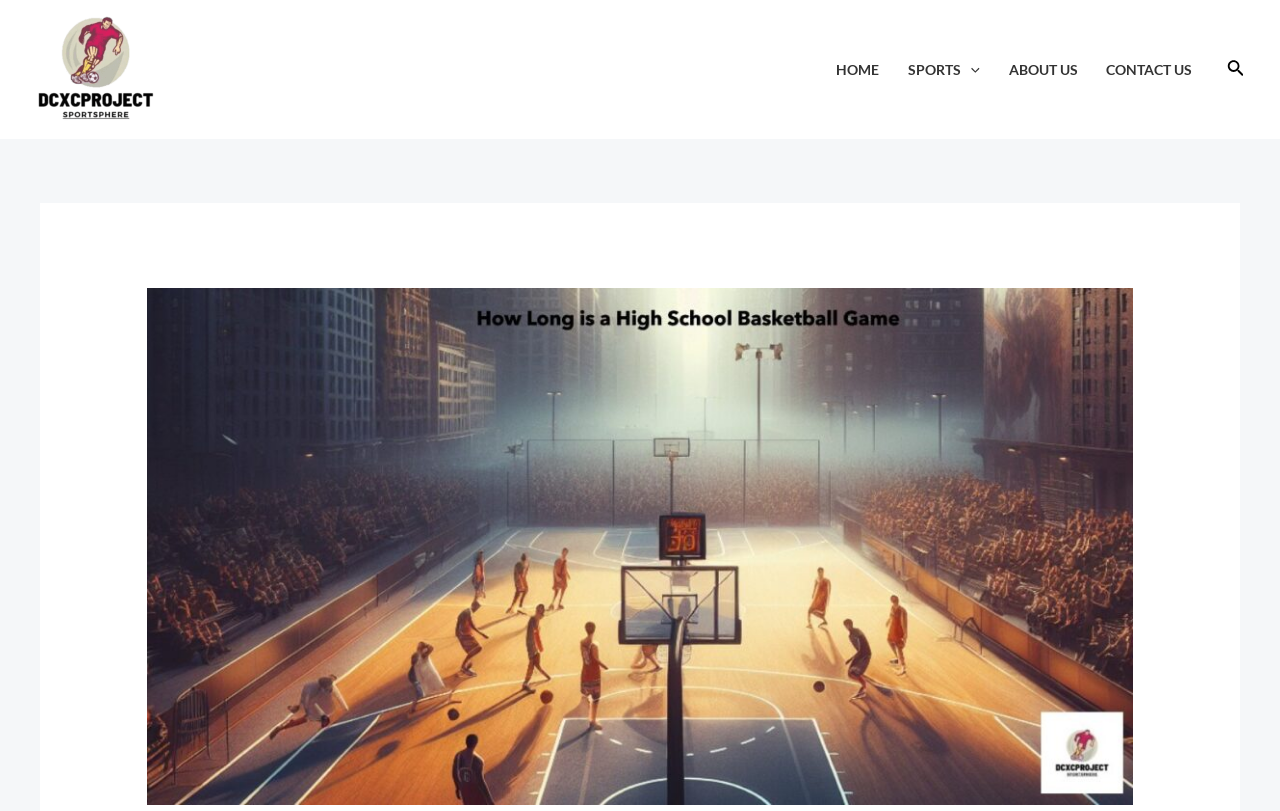Given the element description: "About Us", predict the bounding box coordinates of this UI element. The coordinates must be four float numbers between 0 and 1, given as [left, top, right, bottom].

[0.777, 0.043, 0.853, 0.129]